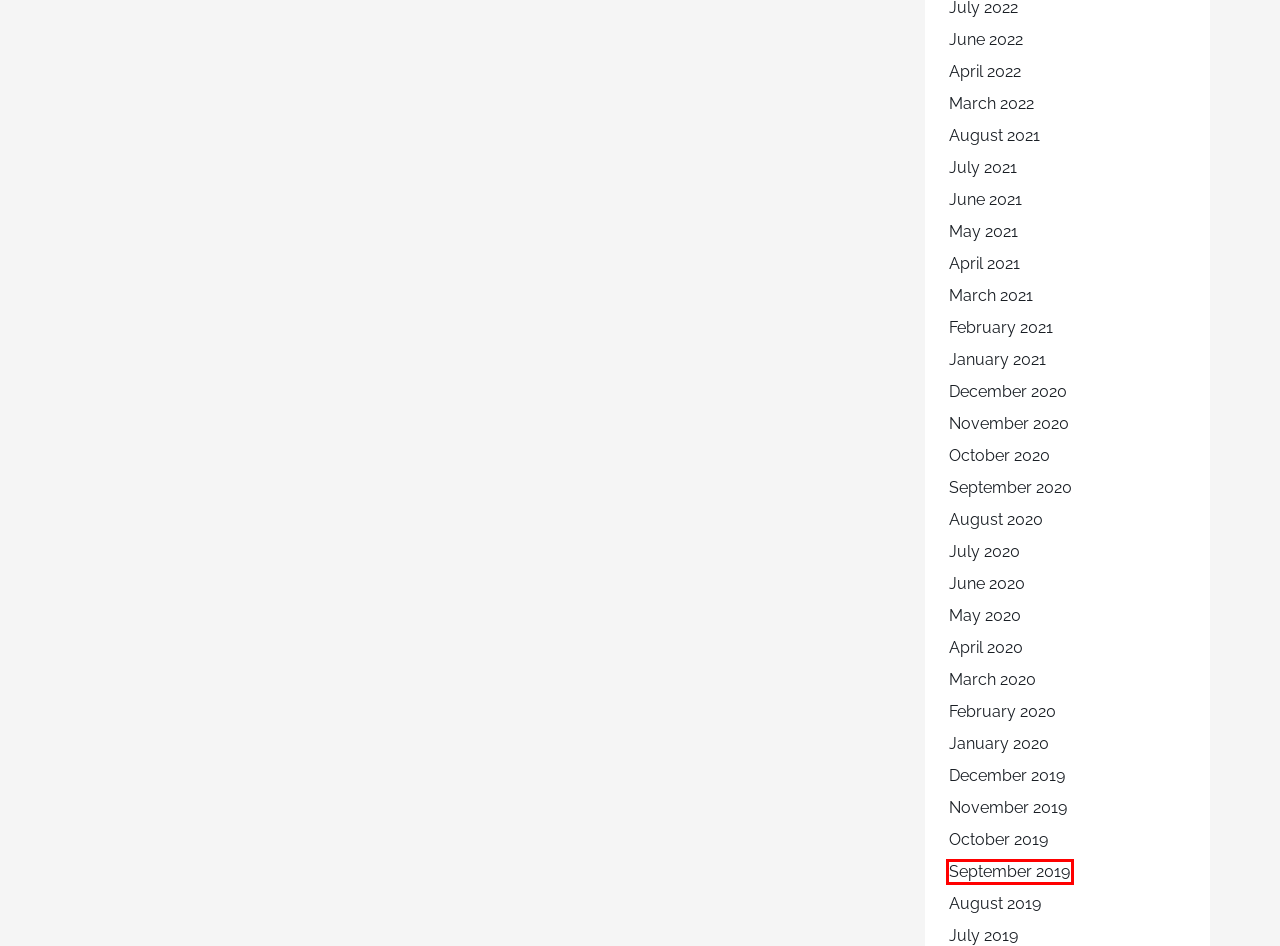You have a screenshot of a webpage with a red rectangle bounding box around a UI element. Choose the best description that matches the new page after clicking the element within the bounding box. The candidate descriptions are:
A. January 2021 – Fact full form
B. January 2020 – Fact full form
C. June 2020 – Fact full form
D. February 2021 – Fact full form
E. September 2019 – Fact full form
F. November 2019 – Fact full form
G. October 2019 – Fact full form
H. June 2021 – Fact full form

E